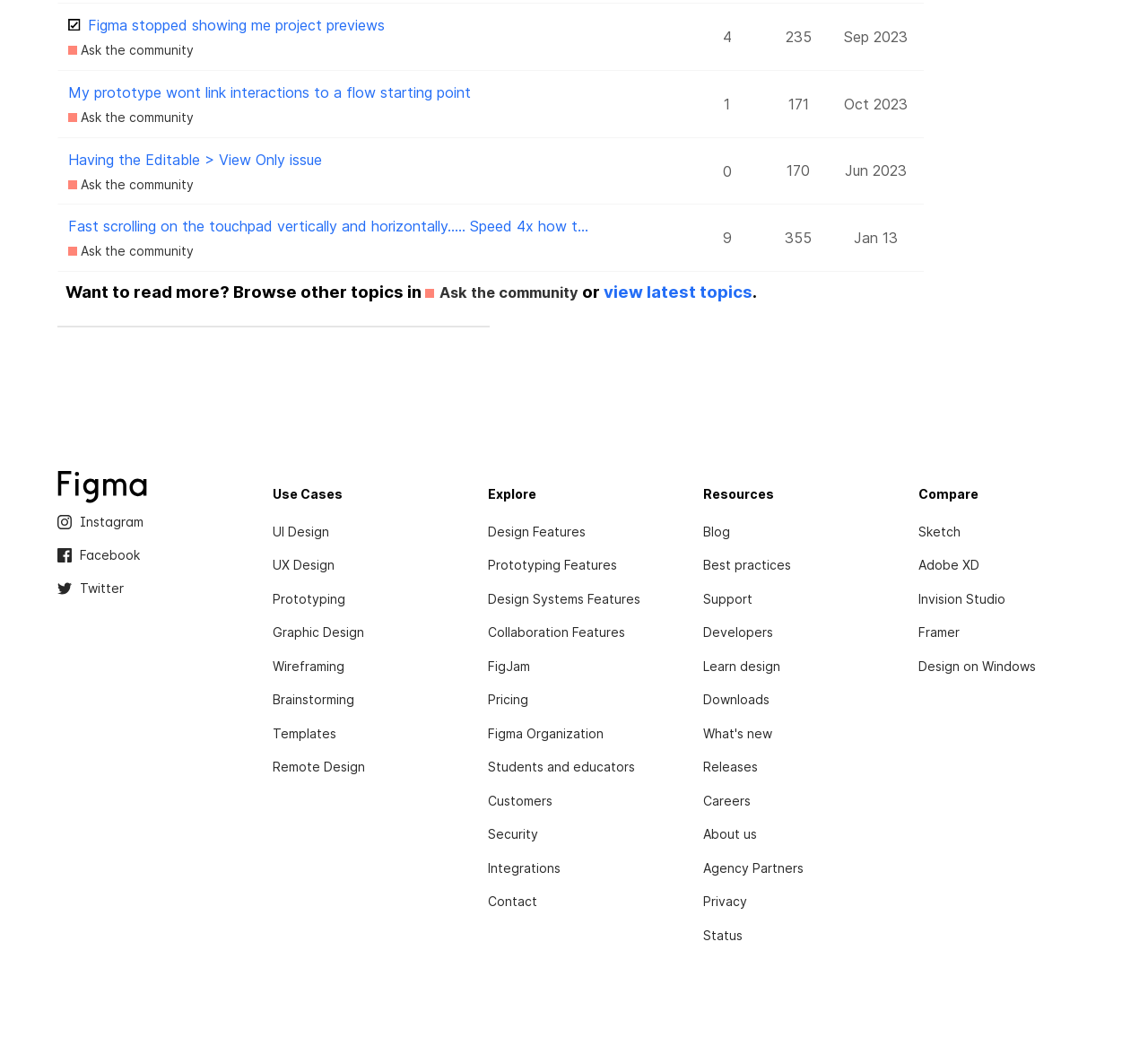What is the social media platform with an image link?
Give a single word or phrase answer based on the content of the image.

Instagram